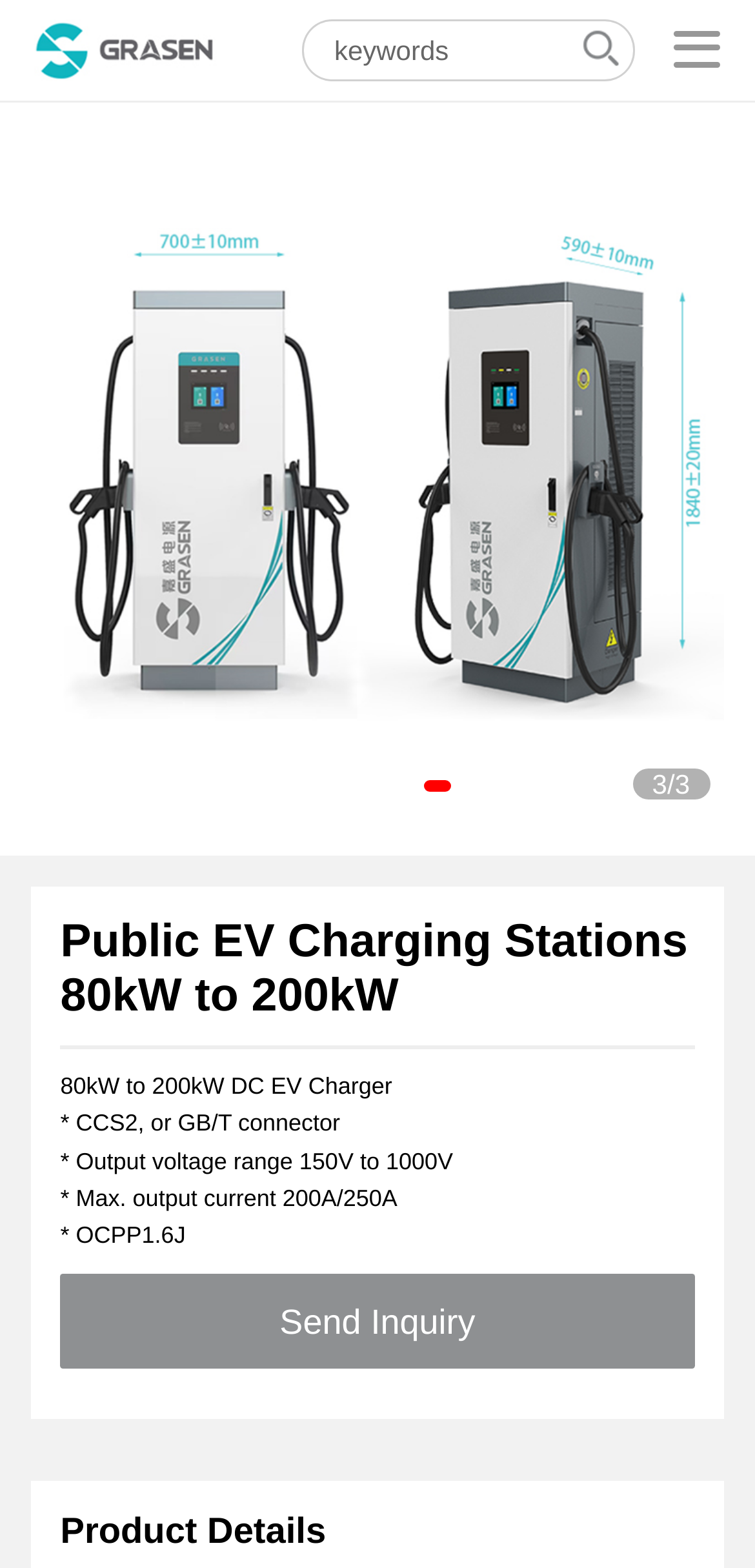What is the output voltage range of the EV charger?
Using the picture, provide a one-word or short phrase answer.

150V to 1000V